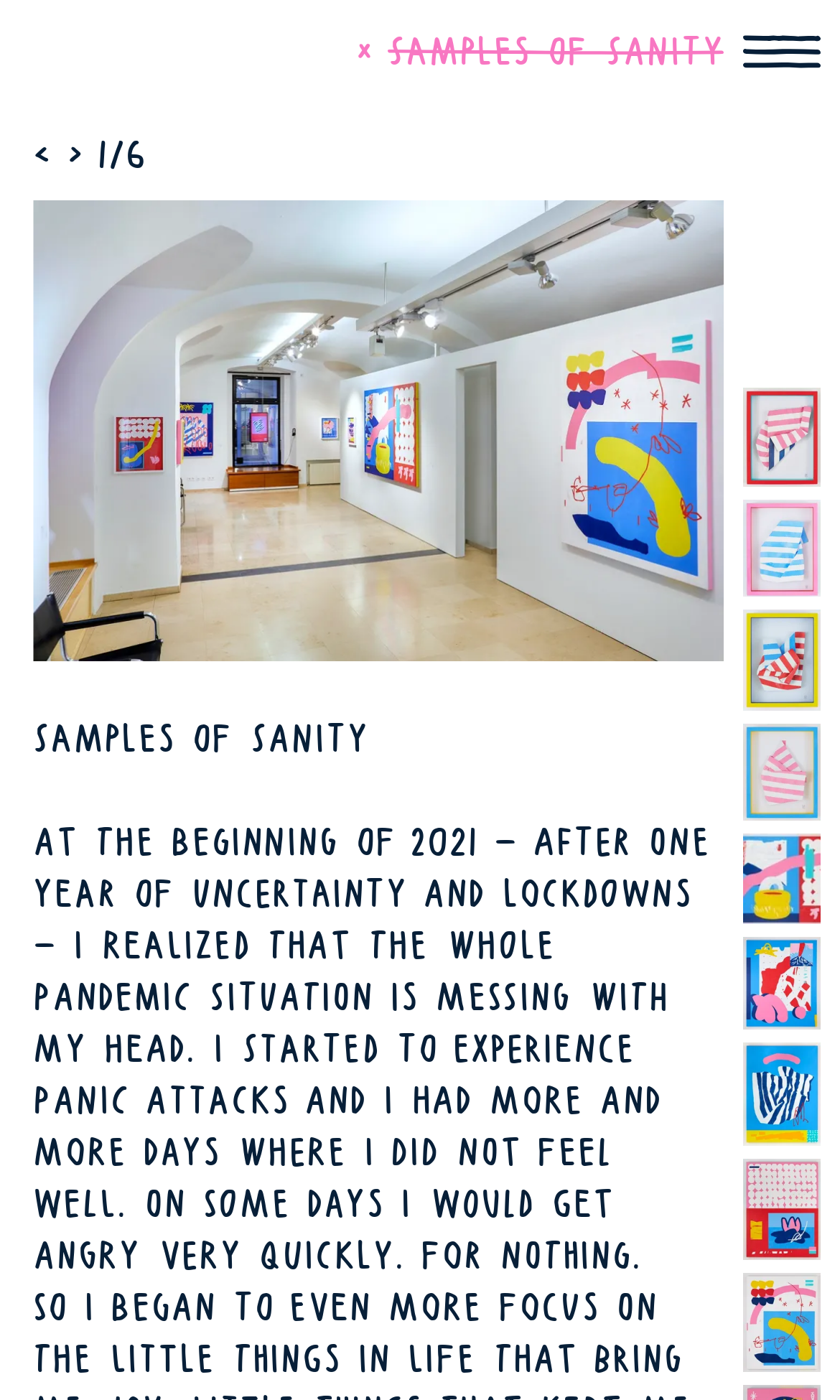Use one word or a short phrase to answer the question provided: 
How many articles are on this page?

10